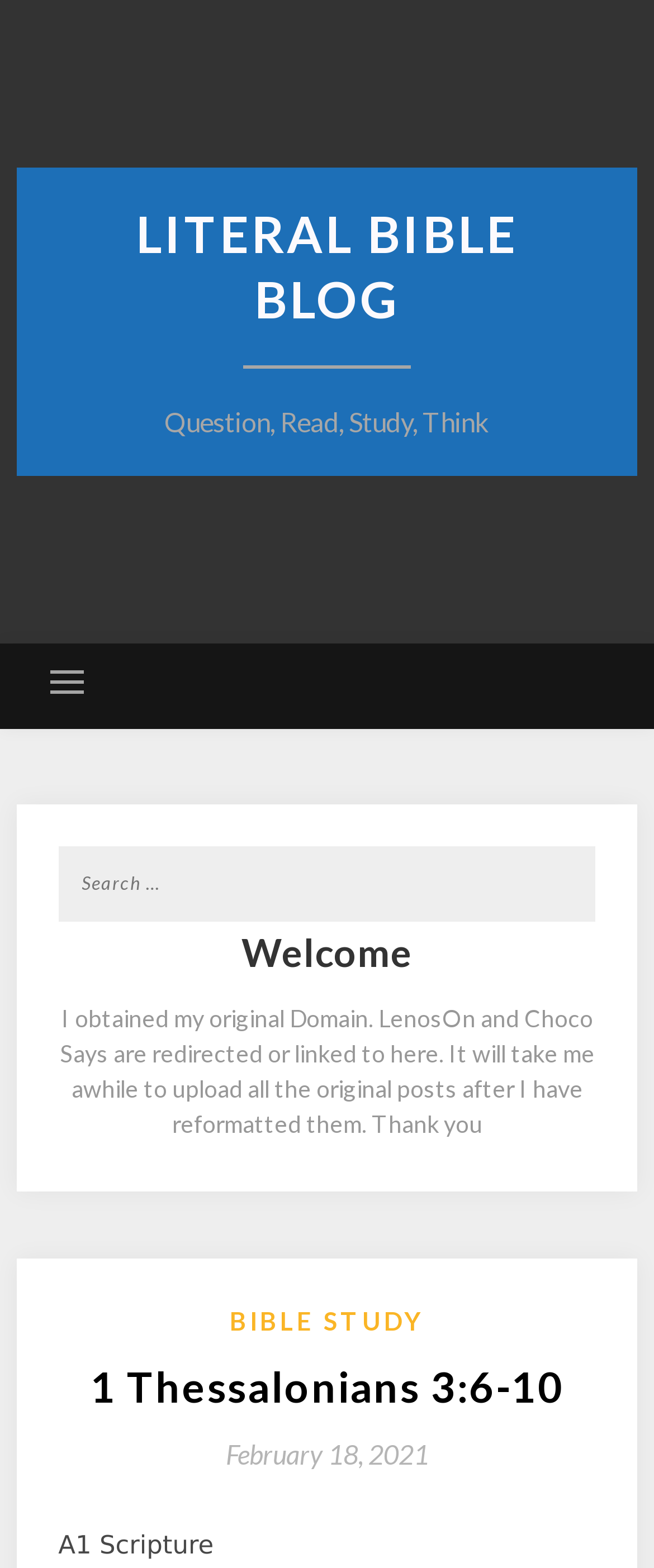Extract the bounding box of the UI element described as: "February 18, 2021".

[0.345, 0.918, 0.655, 0.938]